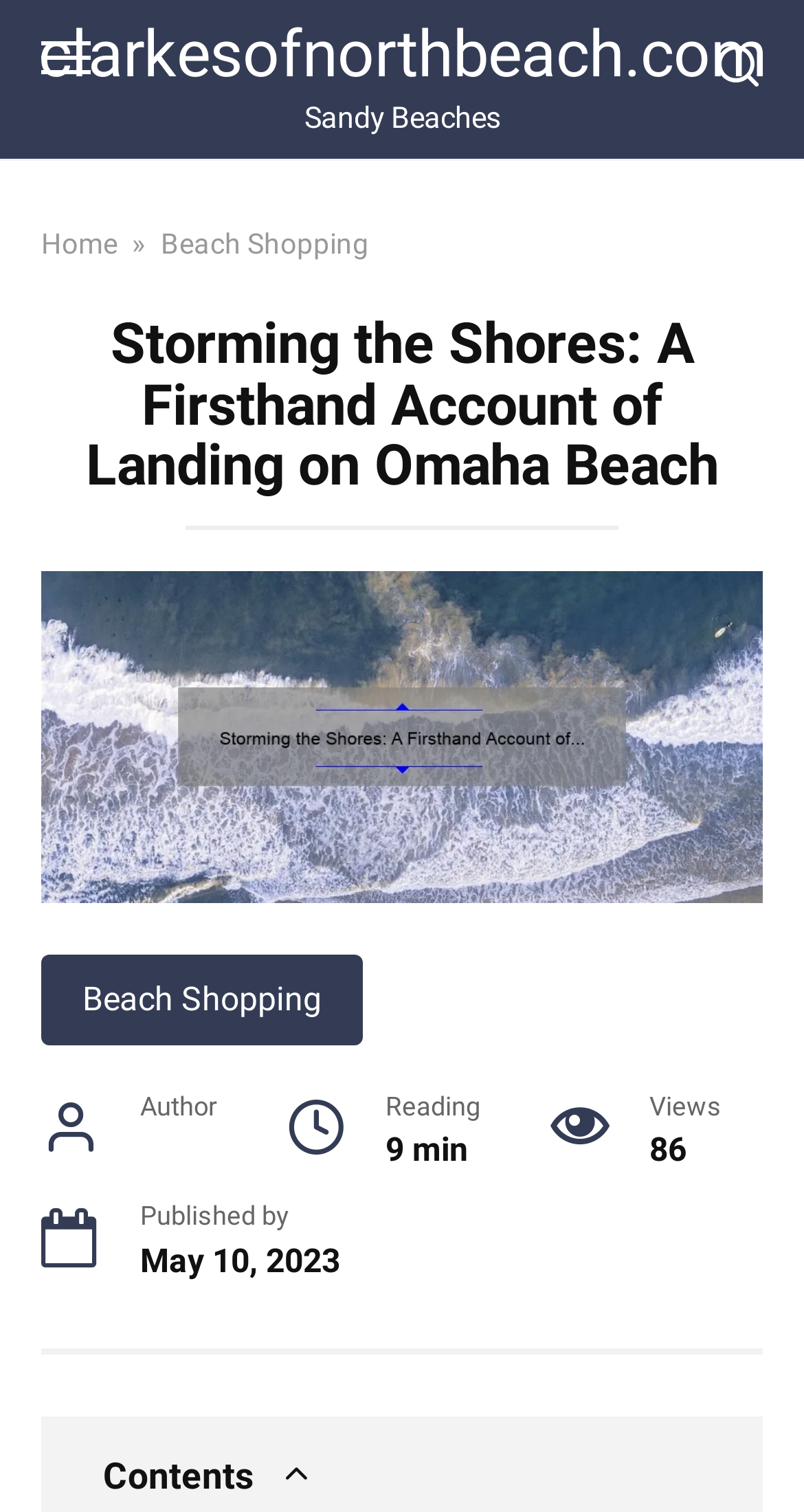Identify the bounding box for the described UI element. Provide the coordinates in (top-left x, top-left y, bottom-right x, bottom-right y) format with values ranging from 0 to 1: Beach Shopping

[0.2, 0.15, 0.459, 0.172]